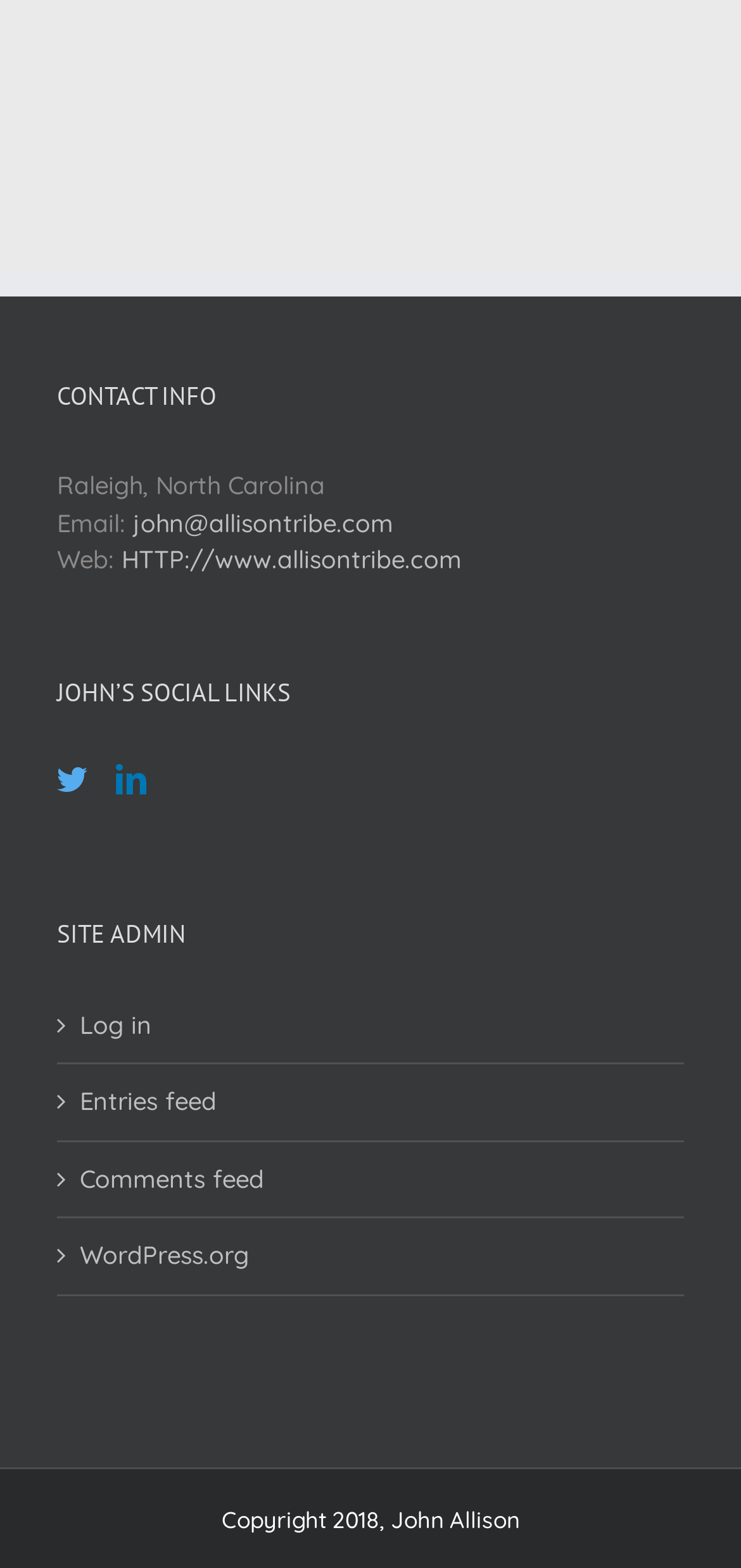What is John's email address?
Answer the question based on the image using a single word or a brief phrase.

john@allisontribe.com